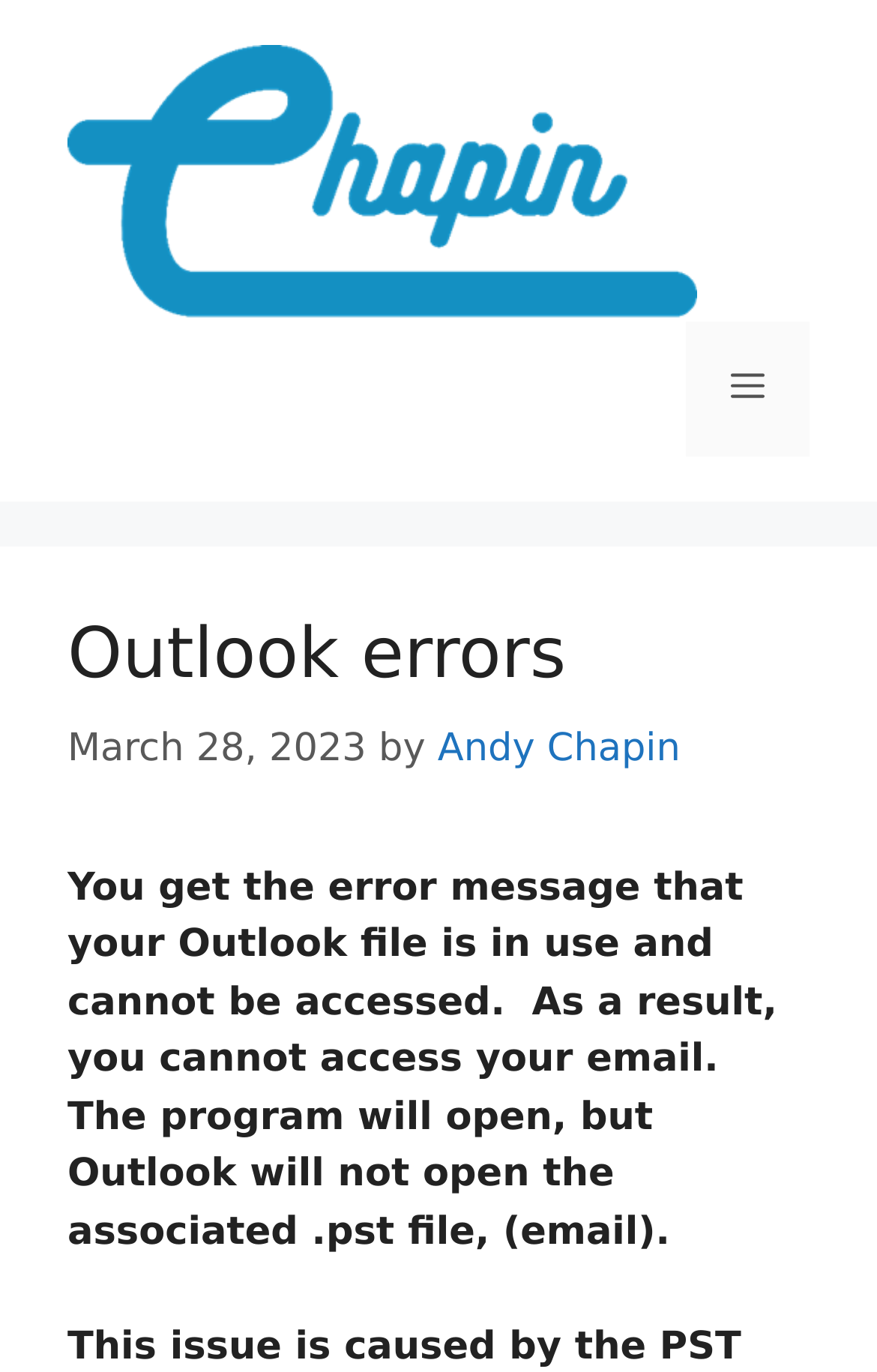What is the date of the article?
Using the image as a reference, deliver a detailed and thorough answer to the question.

I found the date of the article by looking at the time element in the header section, which contains the static text 'March 28, 2023'.